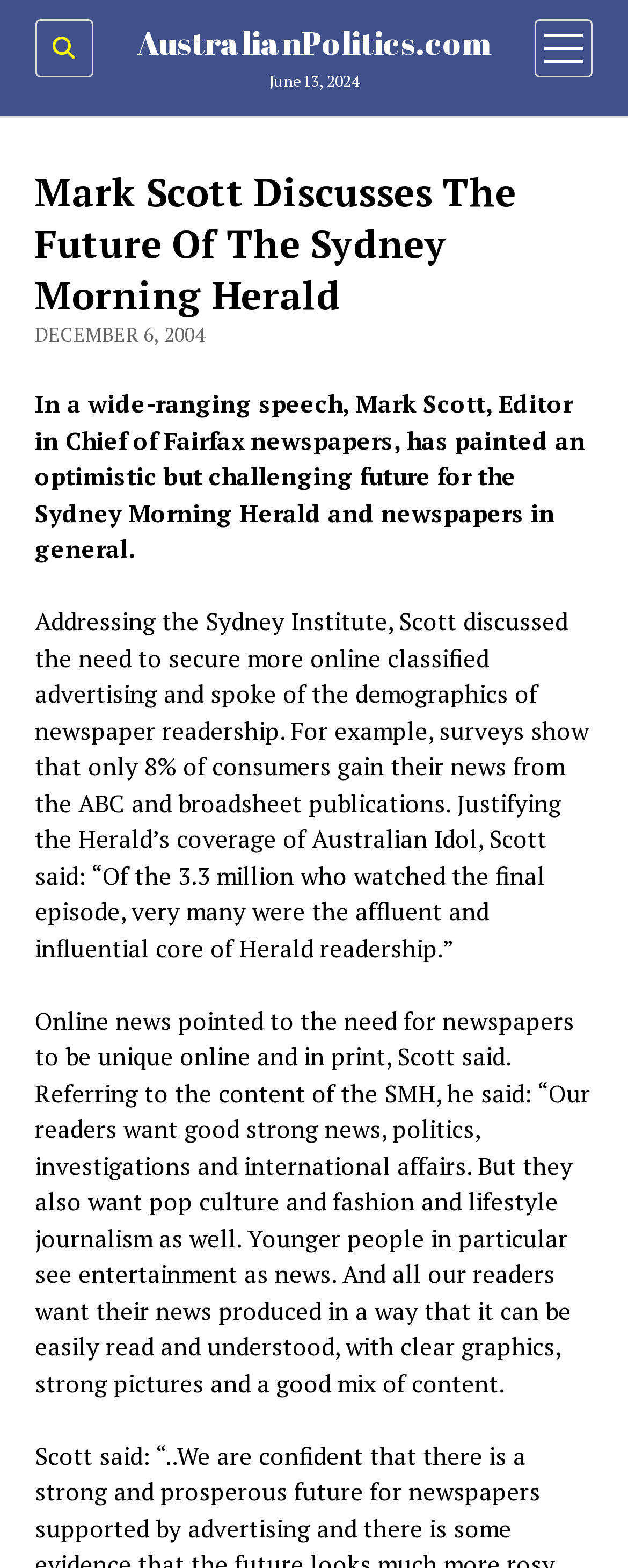What type of journalism do younger people see as news?
Based on the visual, give a brief answer using one word or a short phrase.

entertainment